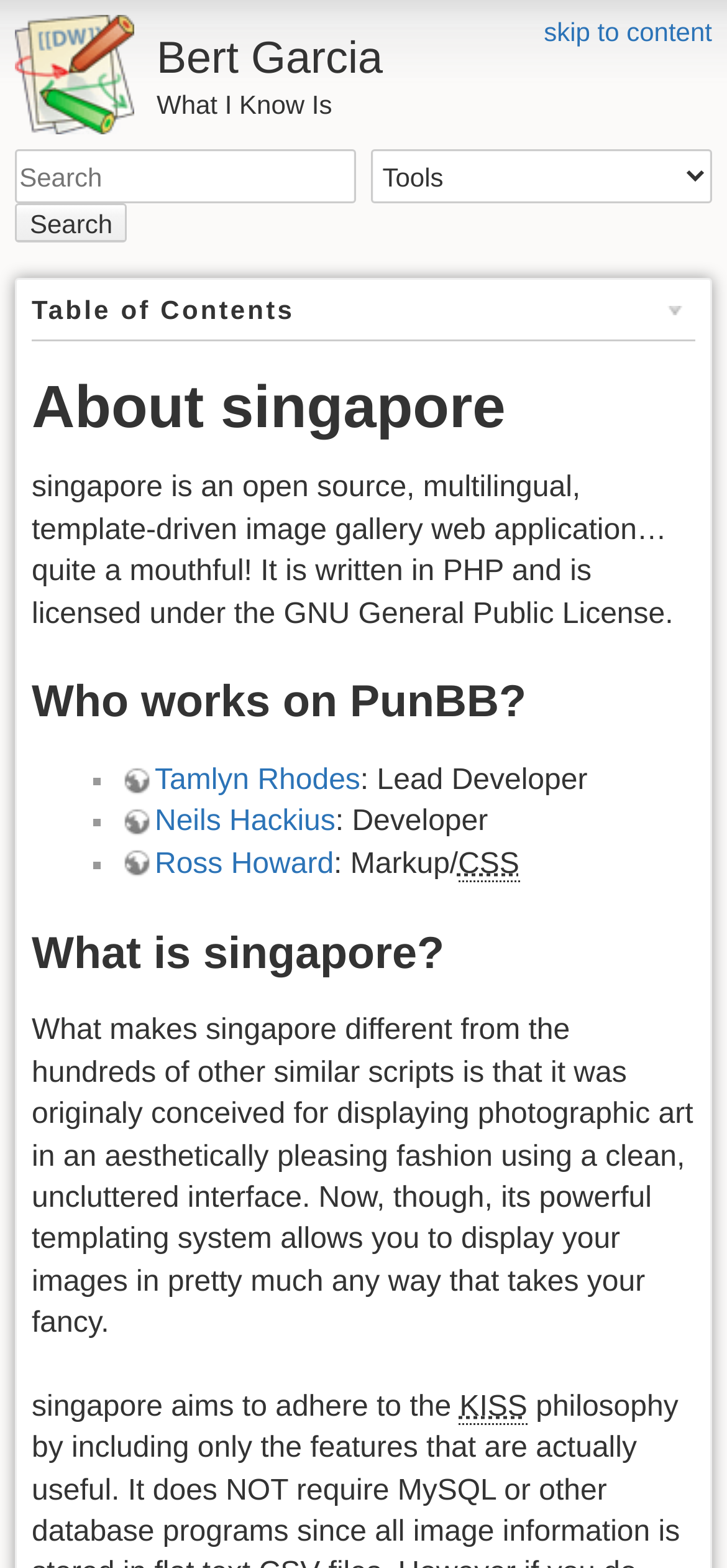Use a single word or phrase to answer the question: What is the name of the person mentioned in the heading?

Bert Garcia